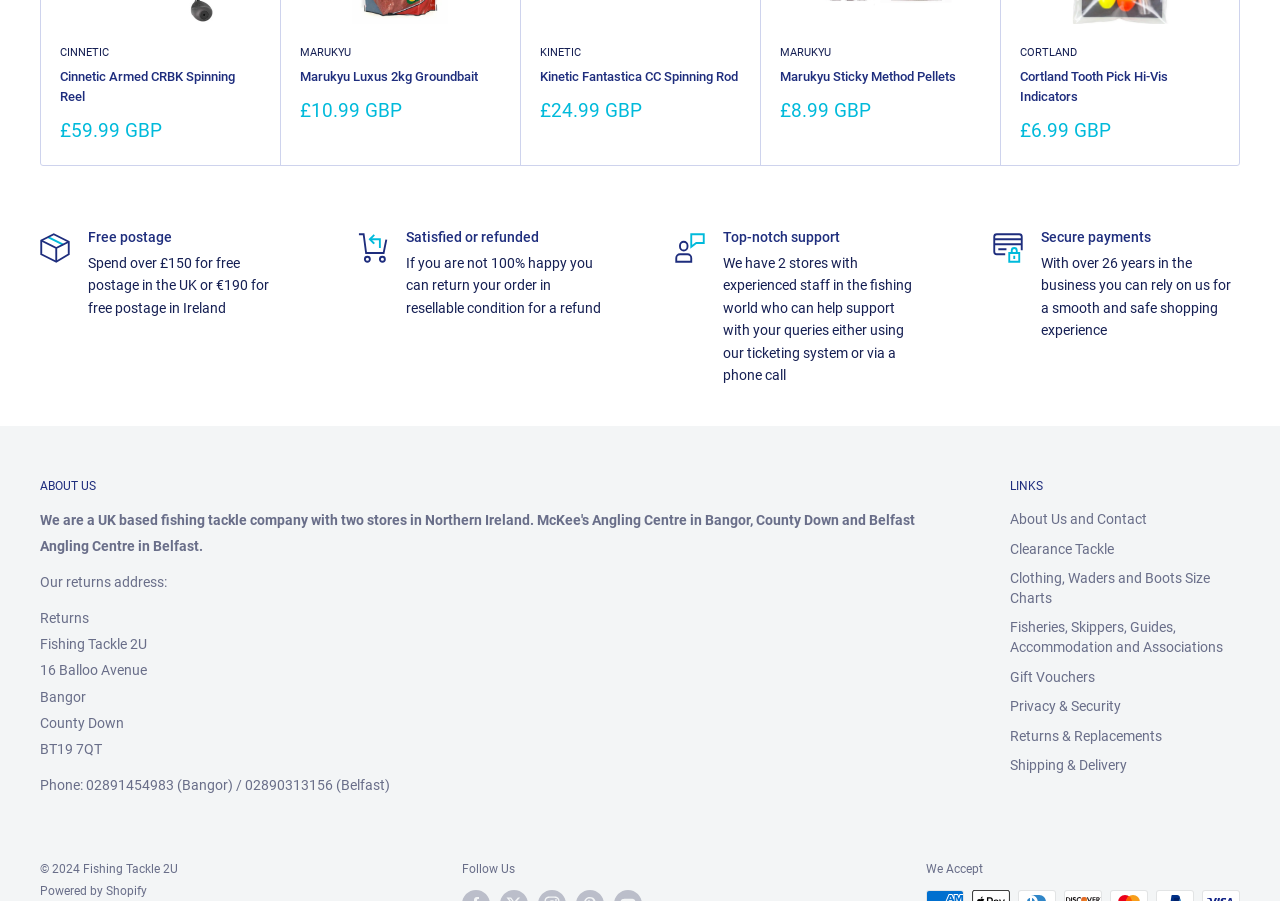Can you provide the bounding box coordinates for the element that should be clicked to implement the instruction: "Click on the 'Powered by Shopify' link"?

[0.031, 0.982, 0.115, 0.997]